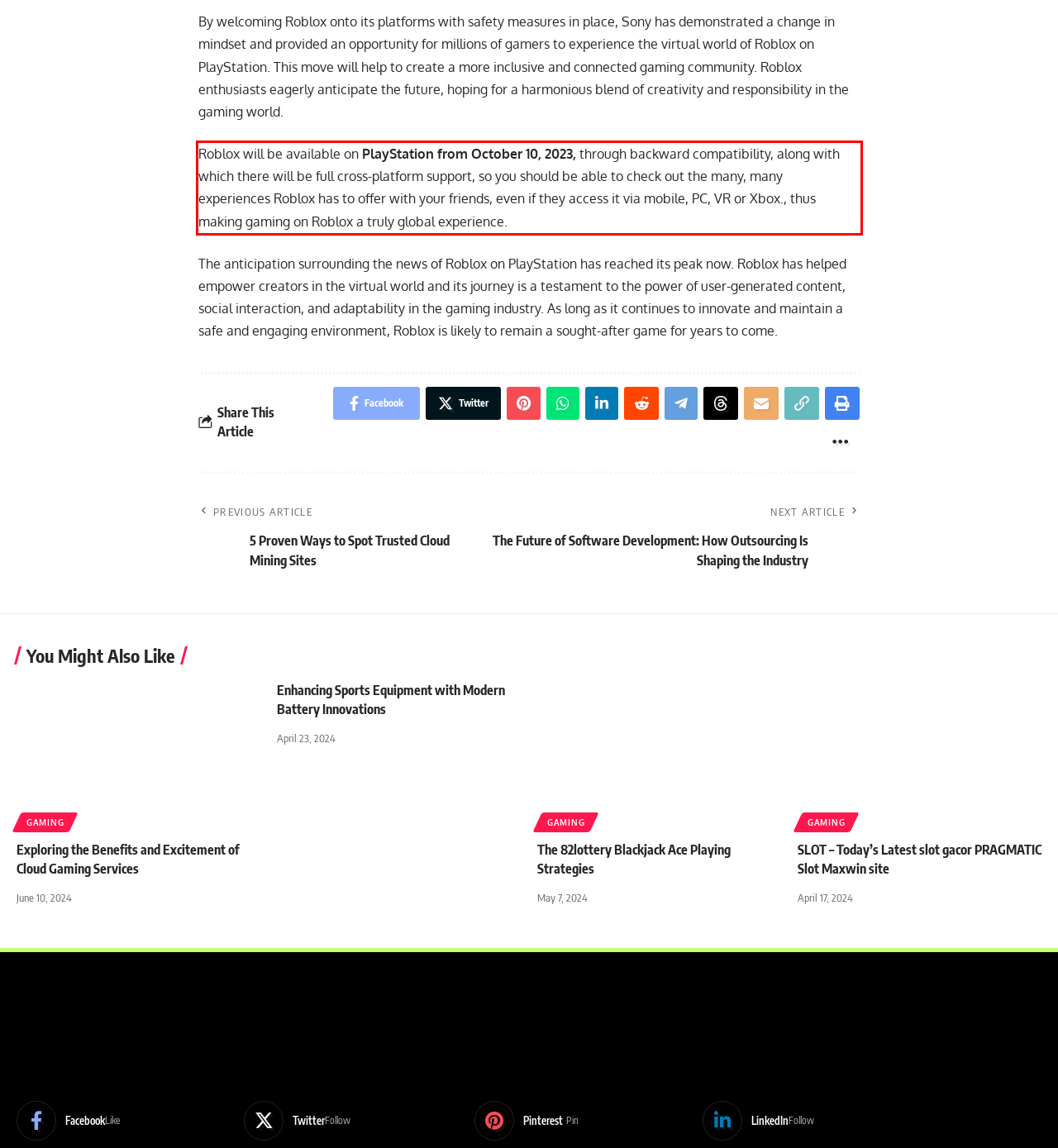Locate the red bounding box in the provided webpage screenshot and use OCR to determine the text content inside it.

Roblox will be available on PlayStation from October 10, 2023, through backward compatibility, along with which there will be full cross-platform support, so you should be able to check out the many, many experiences Roblox has to offer with your friends, even if they access it via mobile, PC, VR or Xbox., thus making gaming on Roblox a truly global experience.